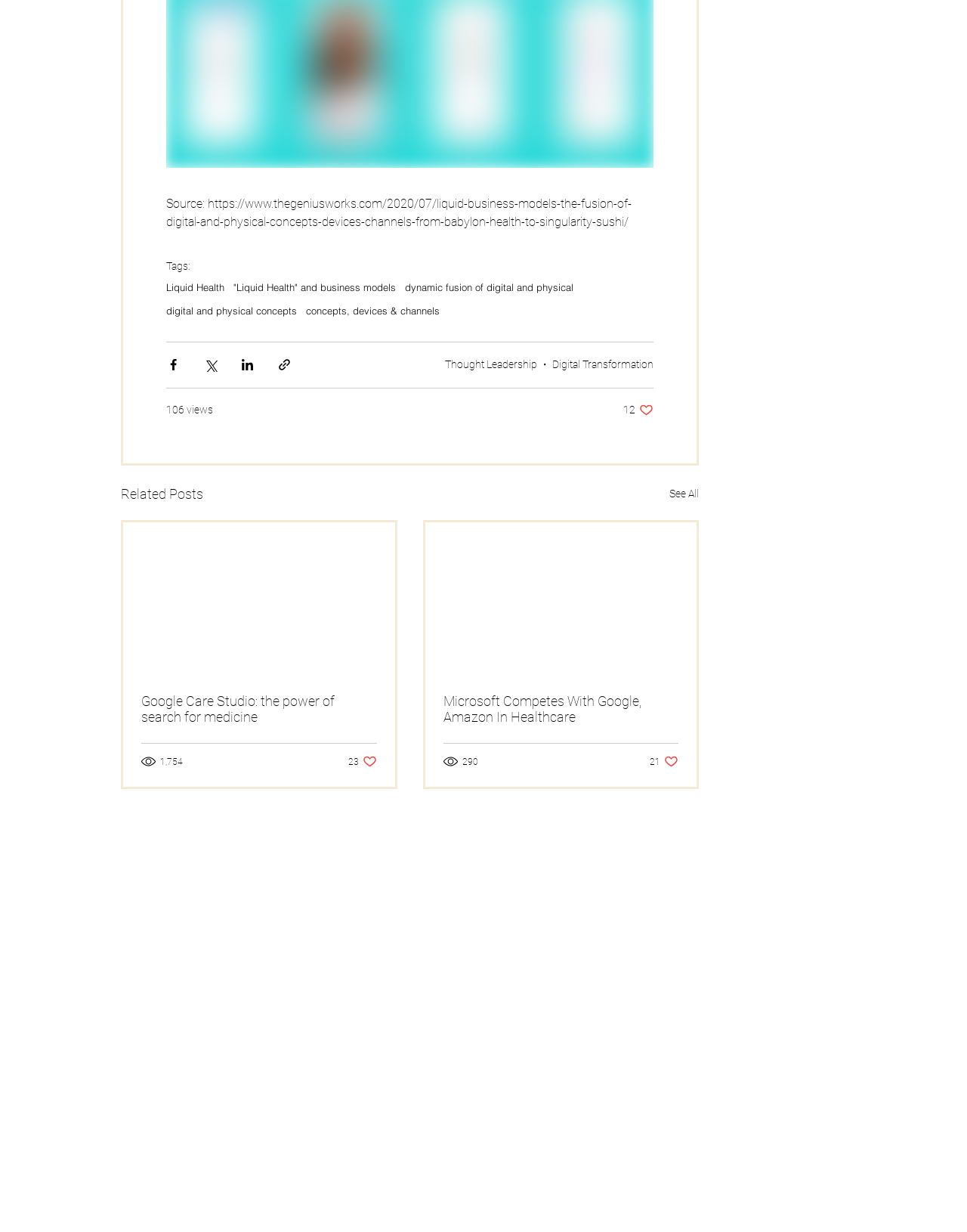Using the details from the image, please elaborate on the following question: What is the topic of the first related post?

I looked at the related posts section and found the first related post, which is titled 'Google Care Studio: the power of search for medicine'.